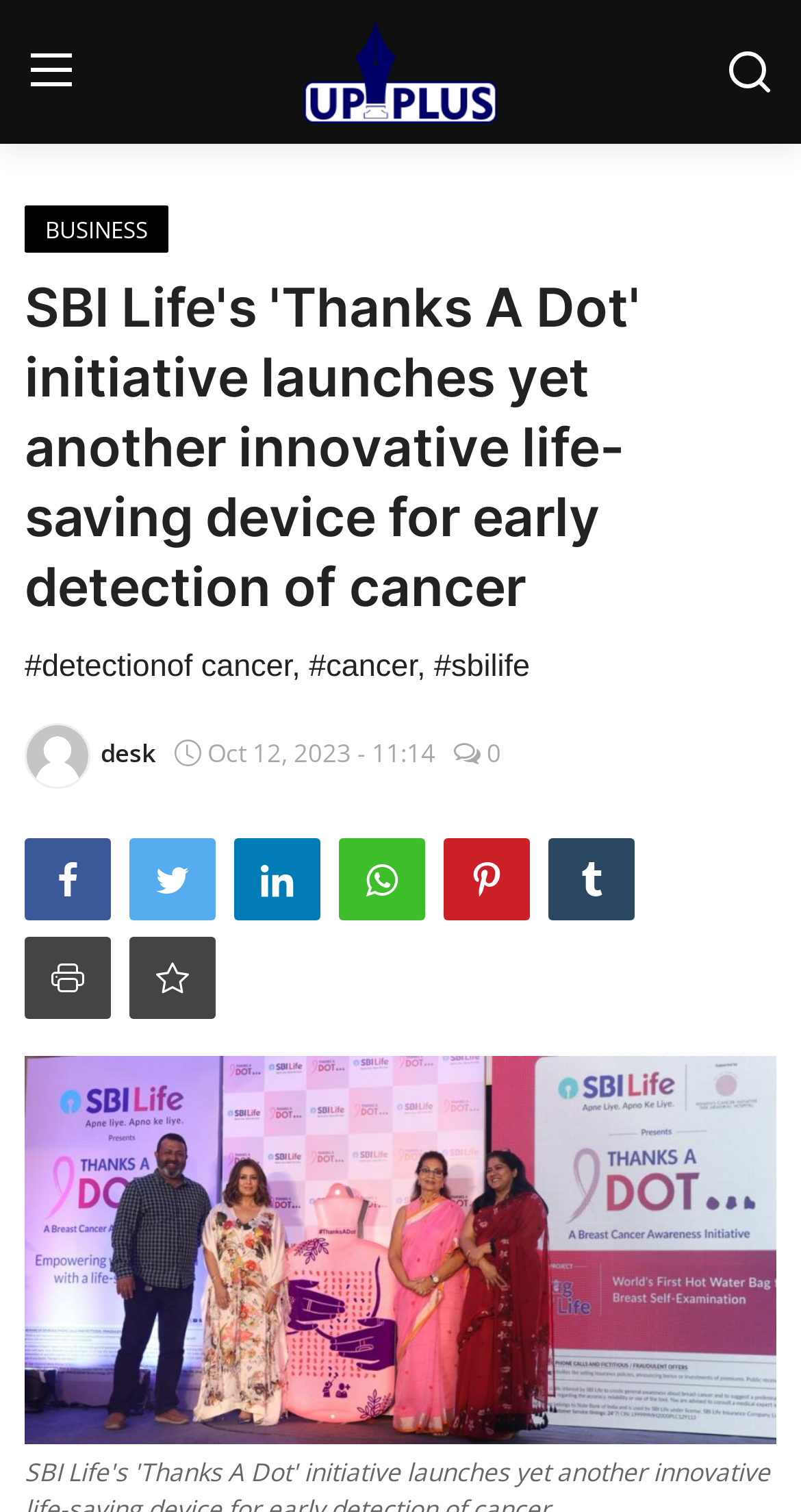Determine the bounding box coordinates of the target area to click to execute the following instruction: "Search for something."

[0.872, 0.017, 1.0, 0.078]